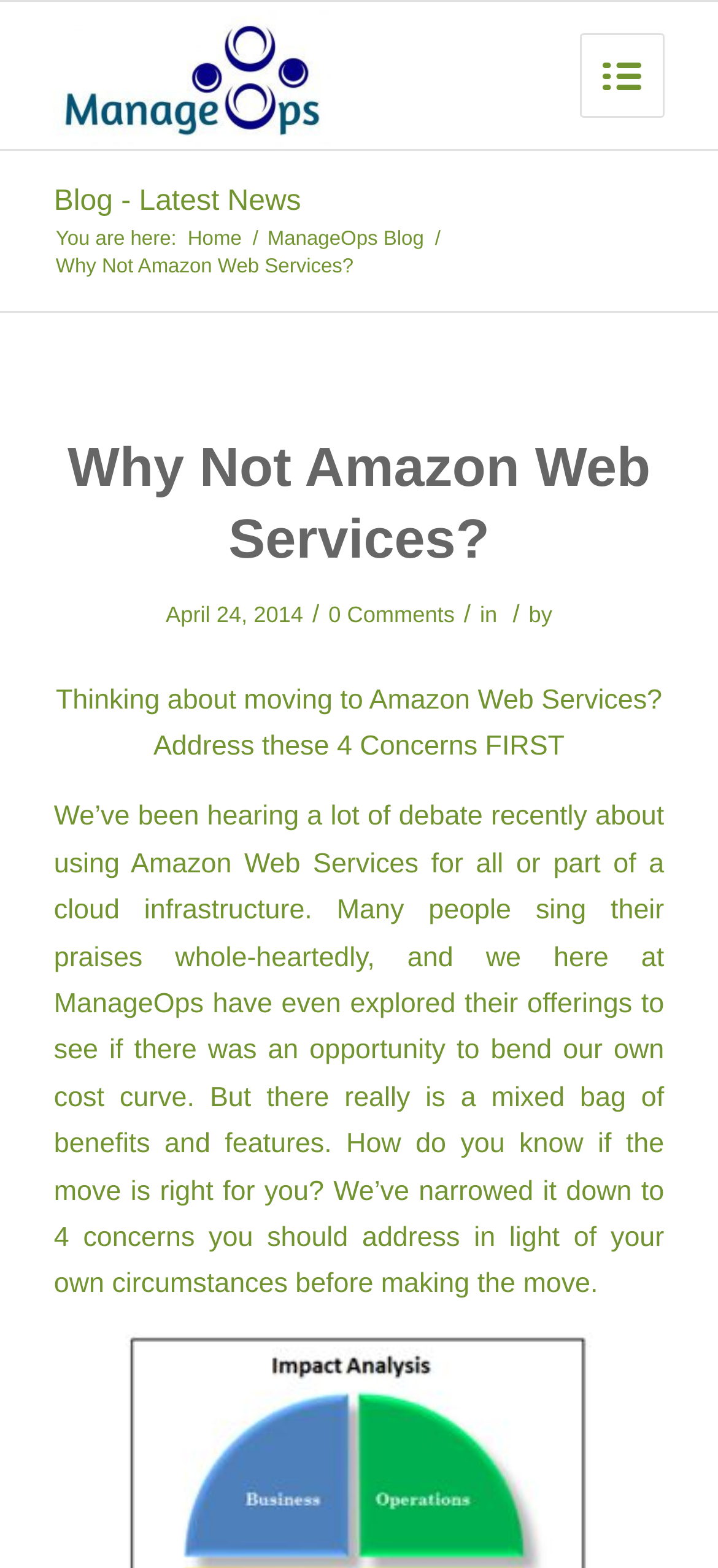What is the name of the blog?
Refer to the image and give a detailed answer to the query.

The question can be answered by looking at the navigation menu at the top of the webpage, where there is a link labeled 'Blog - Latest News' and another link labeled 'ManageOps Blog'. This suggests that the blog is called ManageOps Blog.